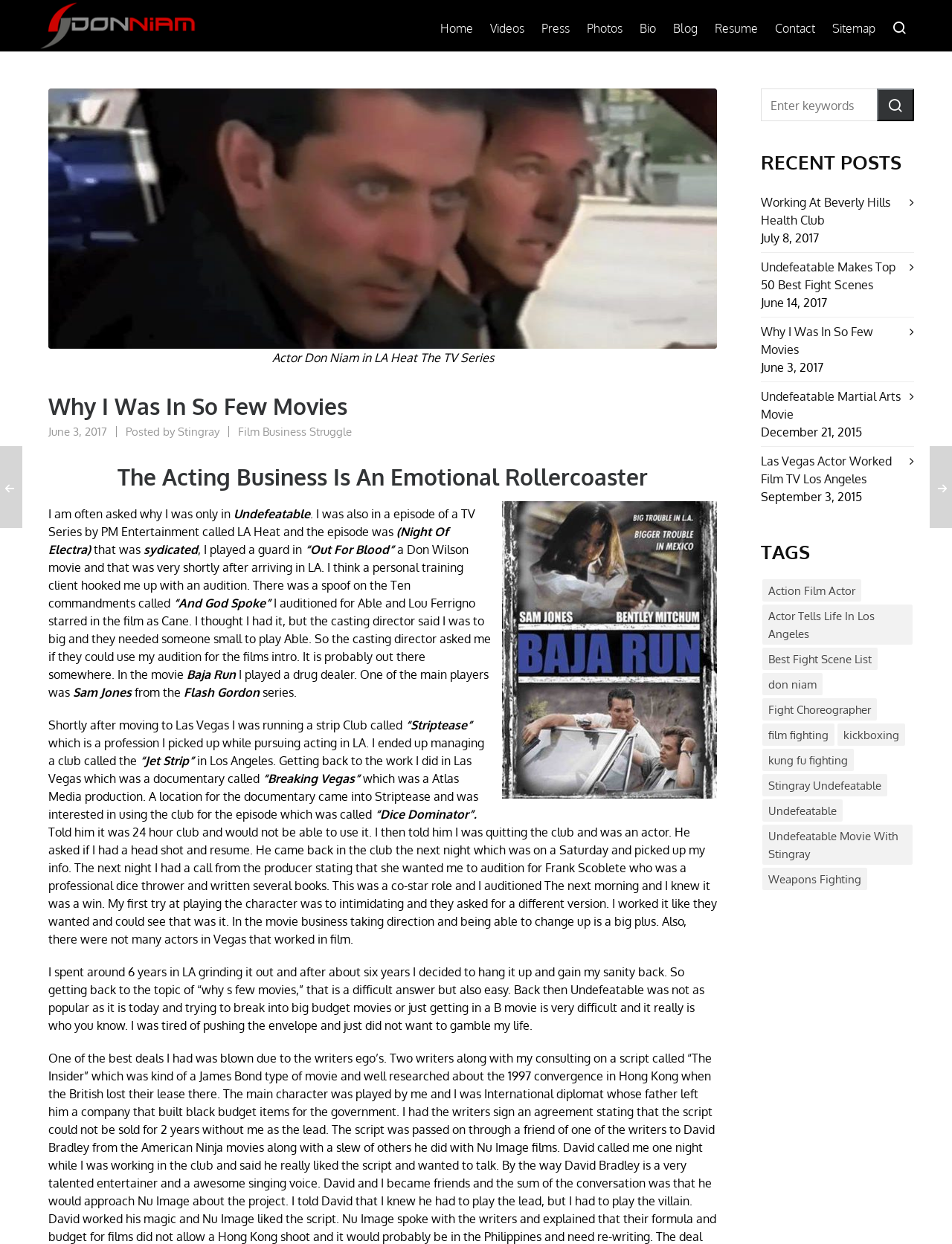Please find the bounding box coordinates (top-left x, top-left y, bottom-right x, bottom-right y) in the screenshot for the UI element described as follows: info@RoundTableSA.com

None